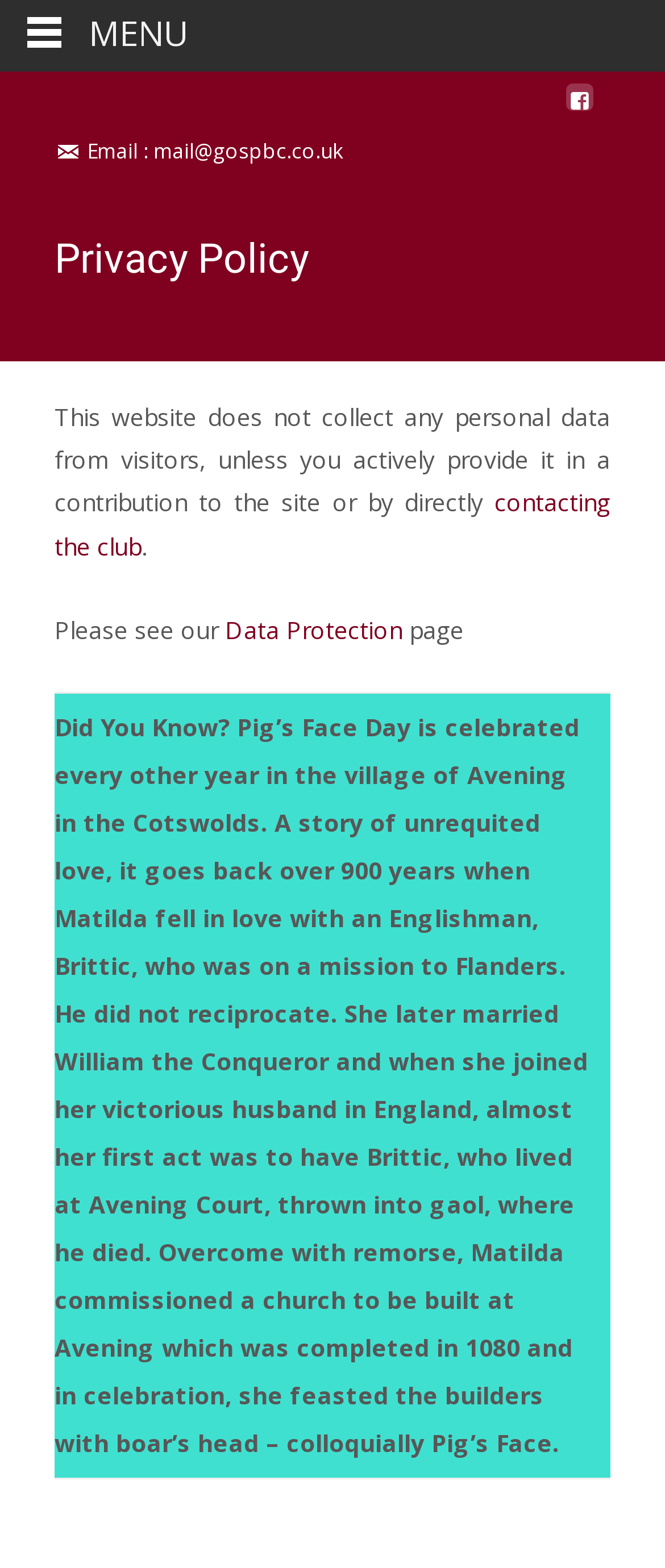What is the purpose of the Data Protection page?
Based on the visual, give a brief answer using one word or a short phrase.

To provide information about data protection